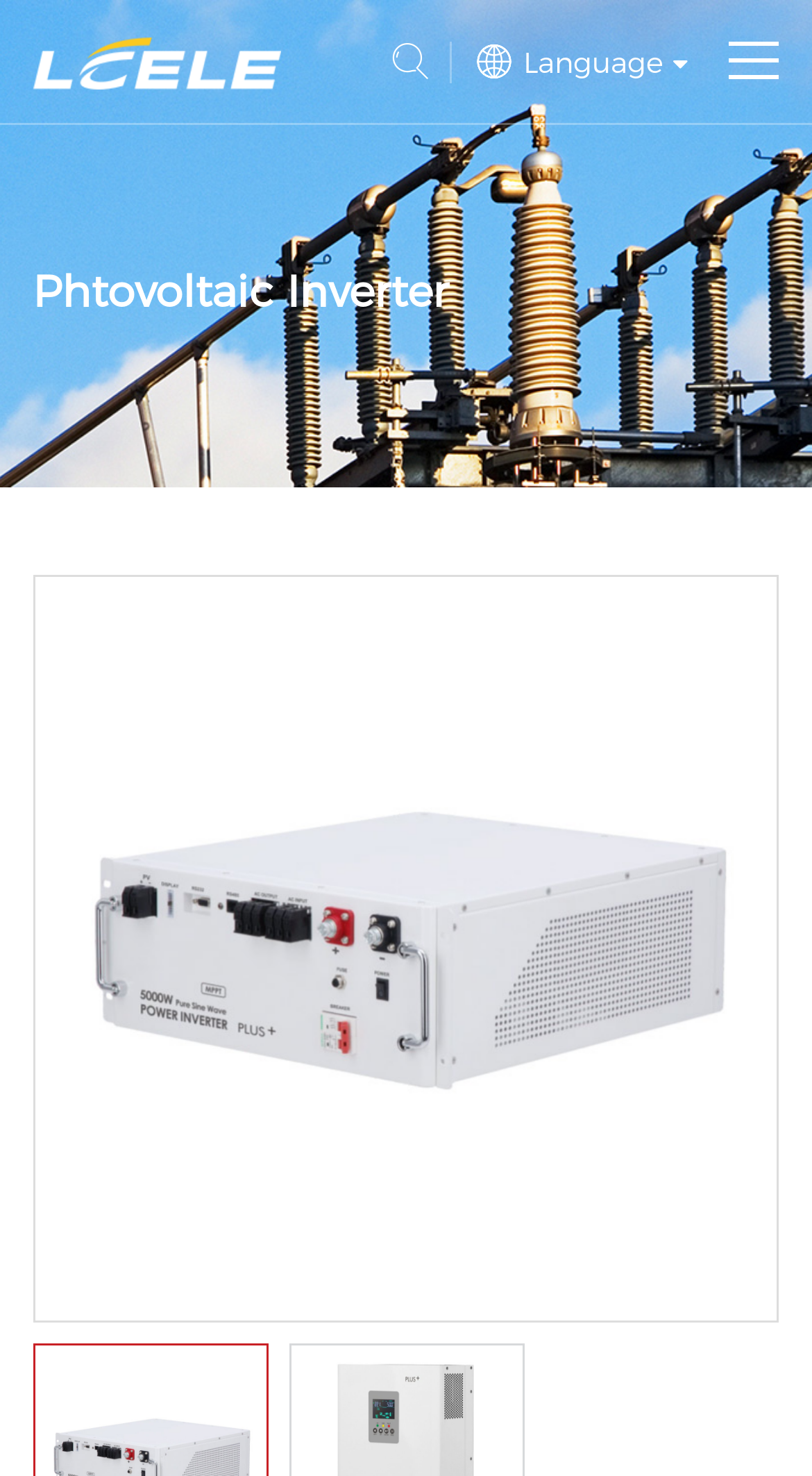Find the bounding box coordinates of the clickable area that will achieve the following instruction: "Click to call".

None